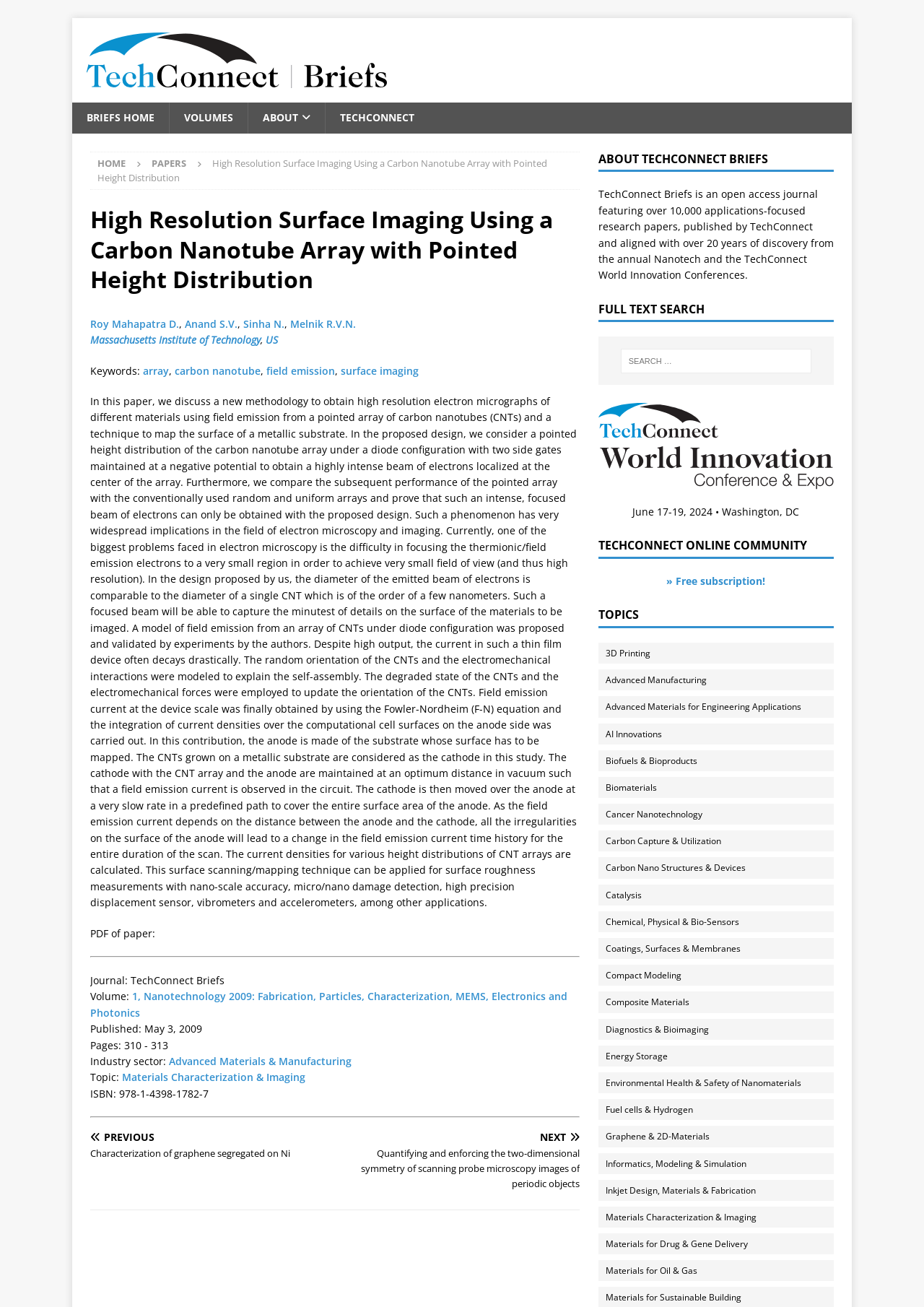Using the provided element description "Massachusetts Institute of Technology", determine the bounding box coordinates of the UI element.

[0.098, 0.255, 0.282, 0.265]